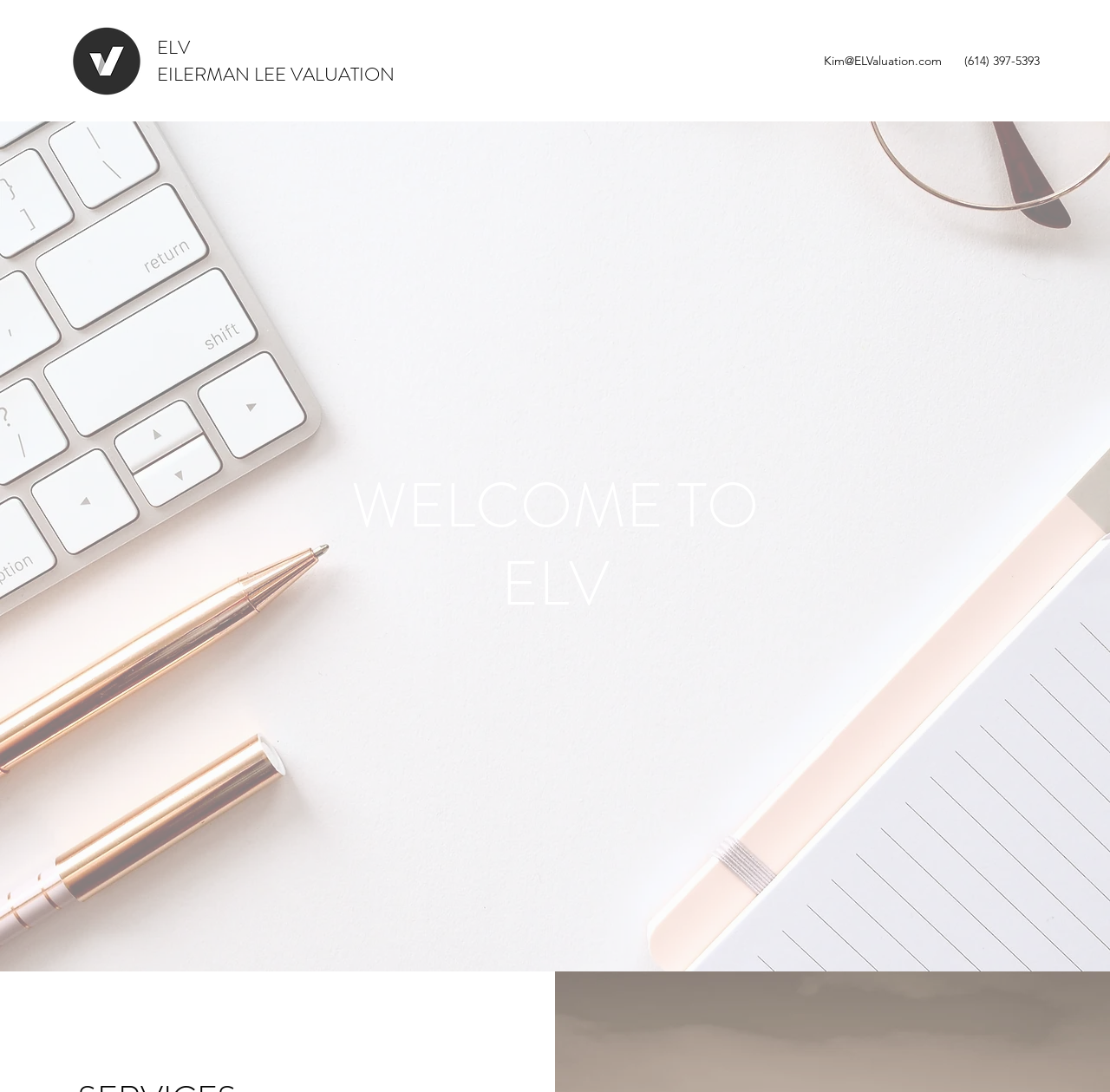What is the email address?
From the image, provide a succinct answer in one word or a short phrase.

Kim@ELValuation.com